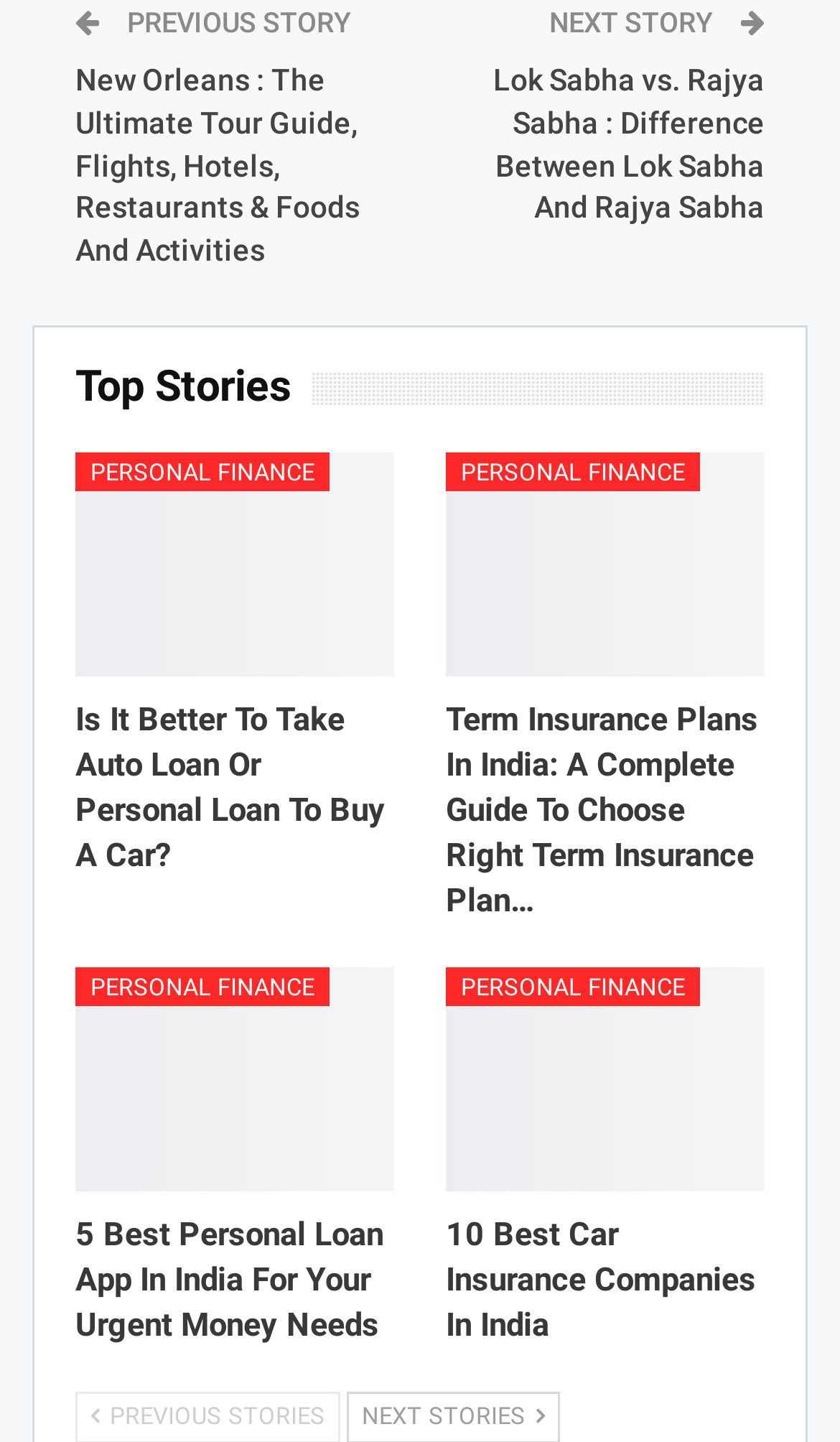Determine the bounding box coordinates of the UI element described by: "More from author".

[0.372, 0.25, 0.685, 0.288]